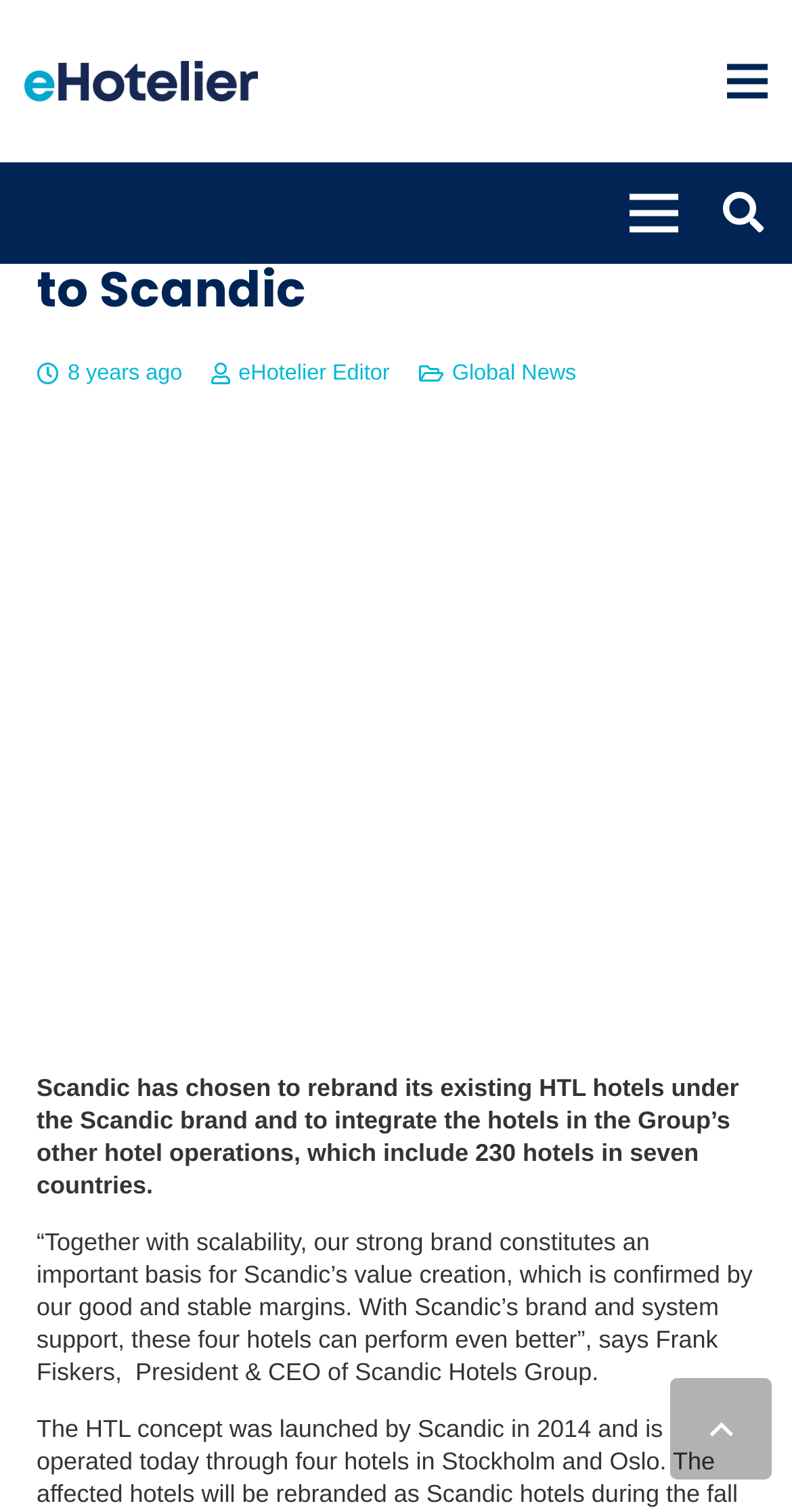What is the name of the hotel chain being rebranded?
Please give a detailed and elaborate answer to the question based on the image.

Based on the webpage content, it is mentioned that Scandic Hotels is rebranding its existing HTL hotels under the Scandic brand, which implies that HTL is the name of the hotel chain being rebranded.